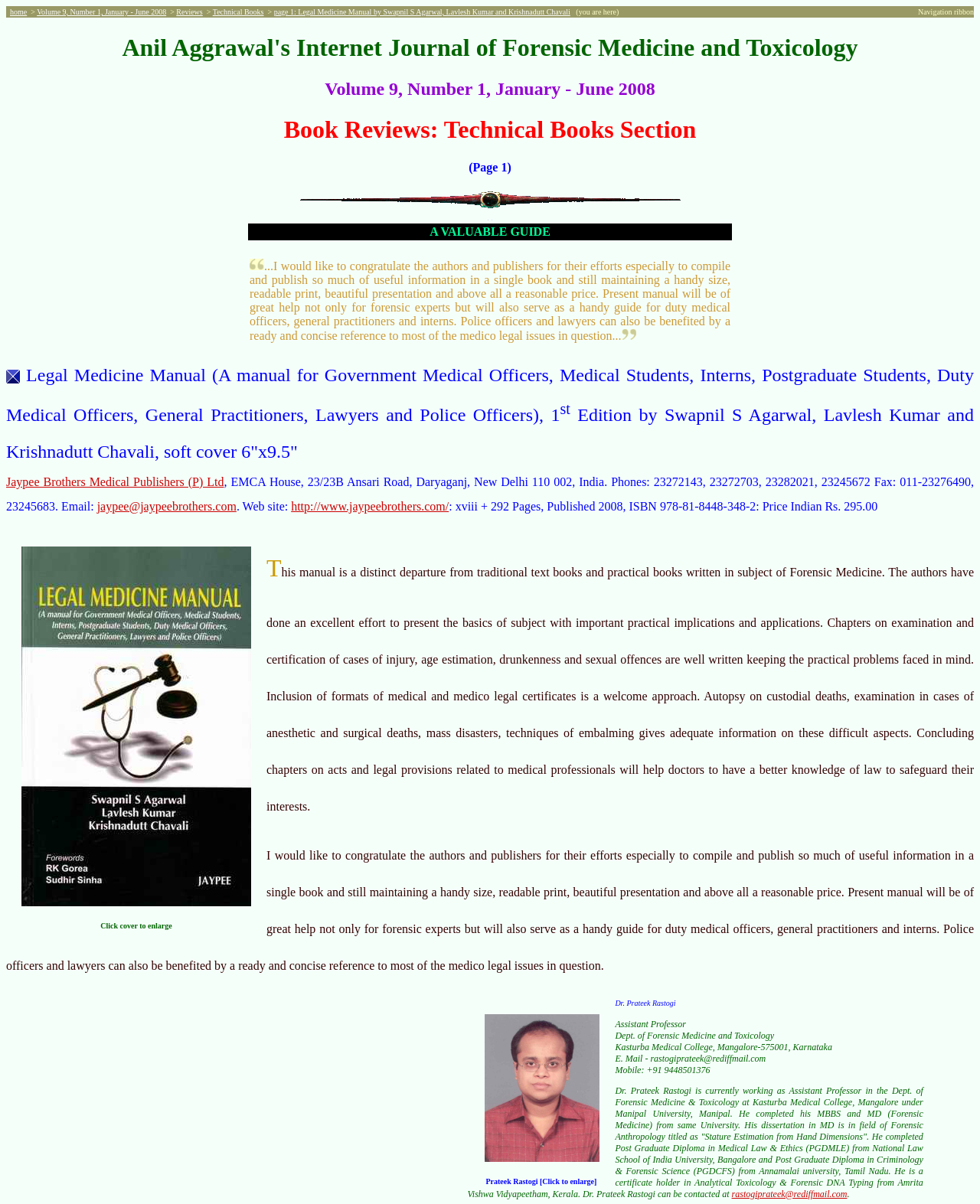Locate the bounding box coordinates of the clickable region necessary to complete the following instruction: "contact Dr. Prateek Rastogi". Provide the coordinates in the format of four float numbers between 0 and 1, i.e., [left, top, right, bottom].

[0.747, 0.987, 0.864, 0.996]